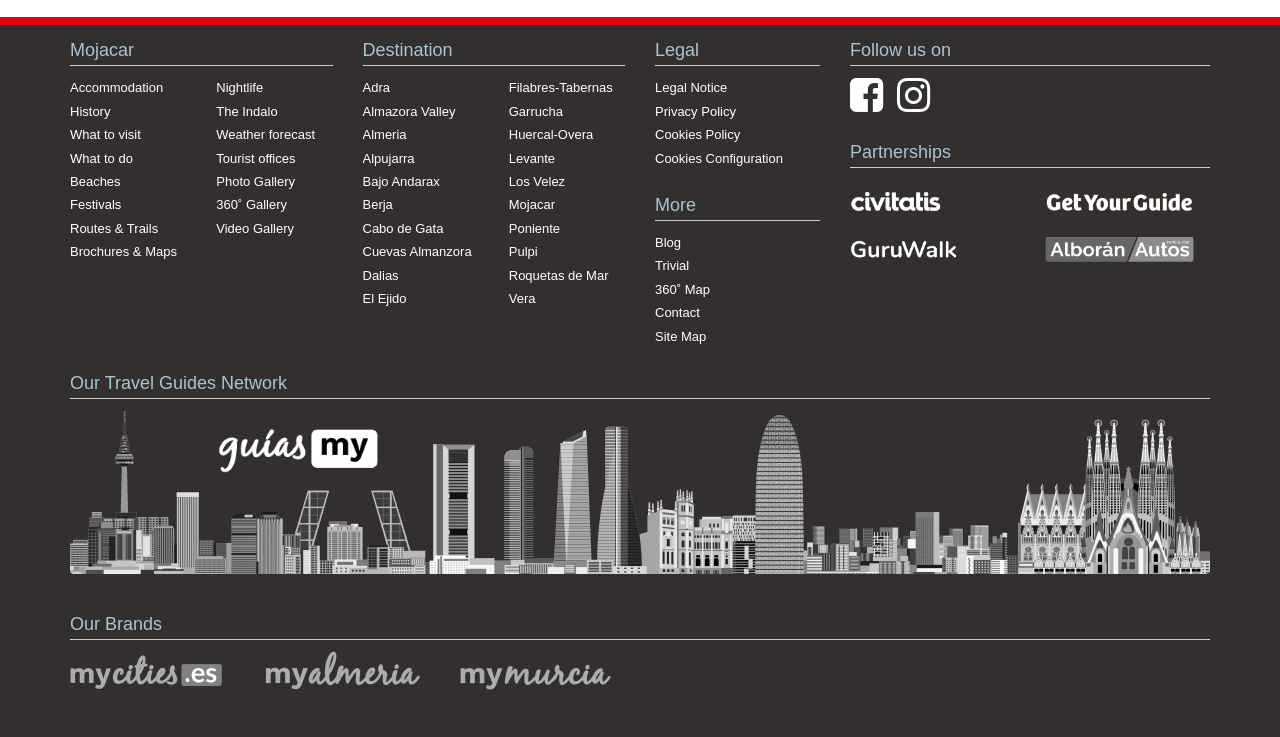Find the bounding box coordinates of the element you need to click on to perform this action: 'Click on Accommodation'. The coordinates should be represented by four float values between 0 and 1, in the format [left, top, right, bottom].

[0.055, 0.109, 0.128, 0.129]